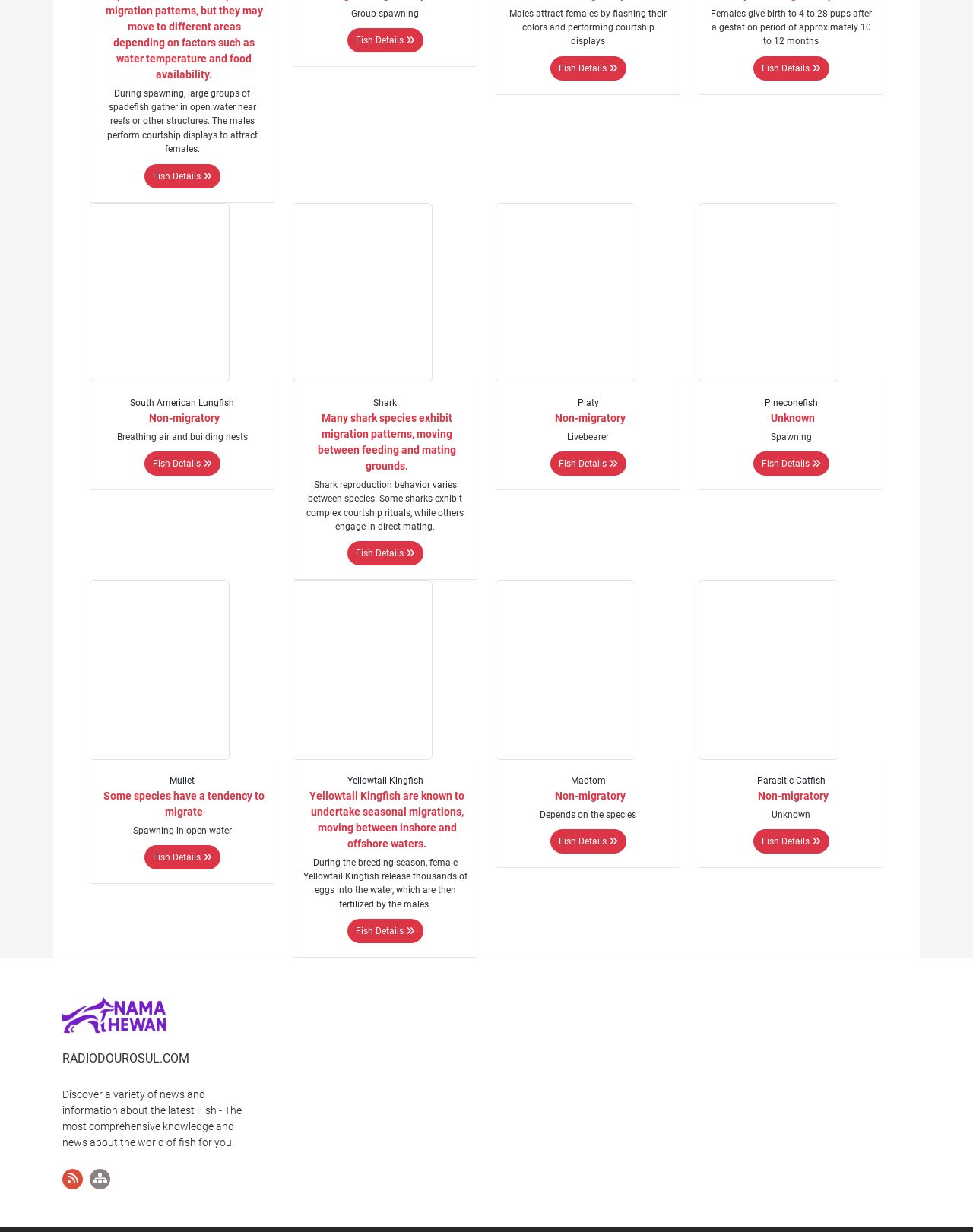Based on the image, provide a detailed response to the question:
What is the reproduction behavior of Shark?

According to the webpage, Shark reproduction behavior varies between species. Some sharks exhibit complex courtship rituals, while others engage in direct mating.